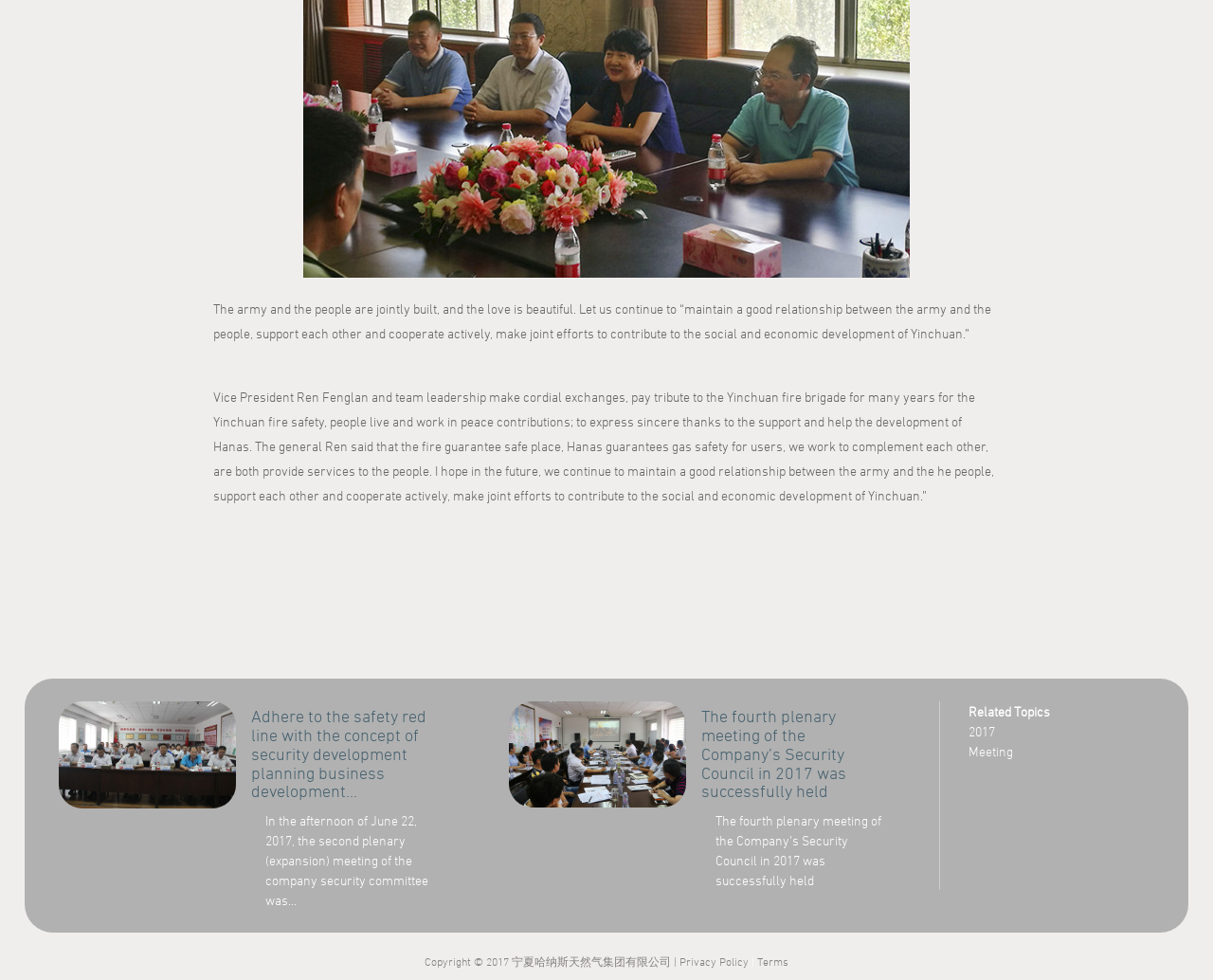What are the related topics mentioned in the article?
Examine the webpage screenshot and provide an in-depth answer to the question.

The StaticText element with the content 'Related Topics' is followed by two link elements with the texts '2017' and 'Meeting', which are the related topics mentioned in the article.